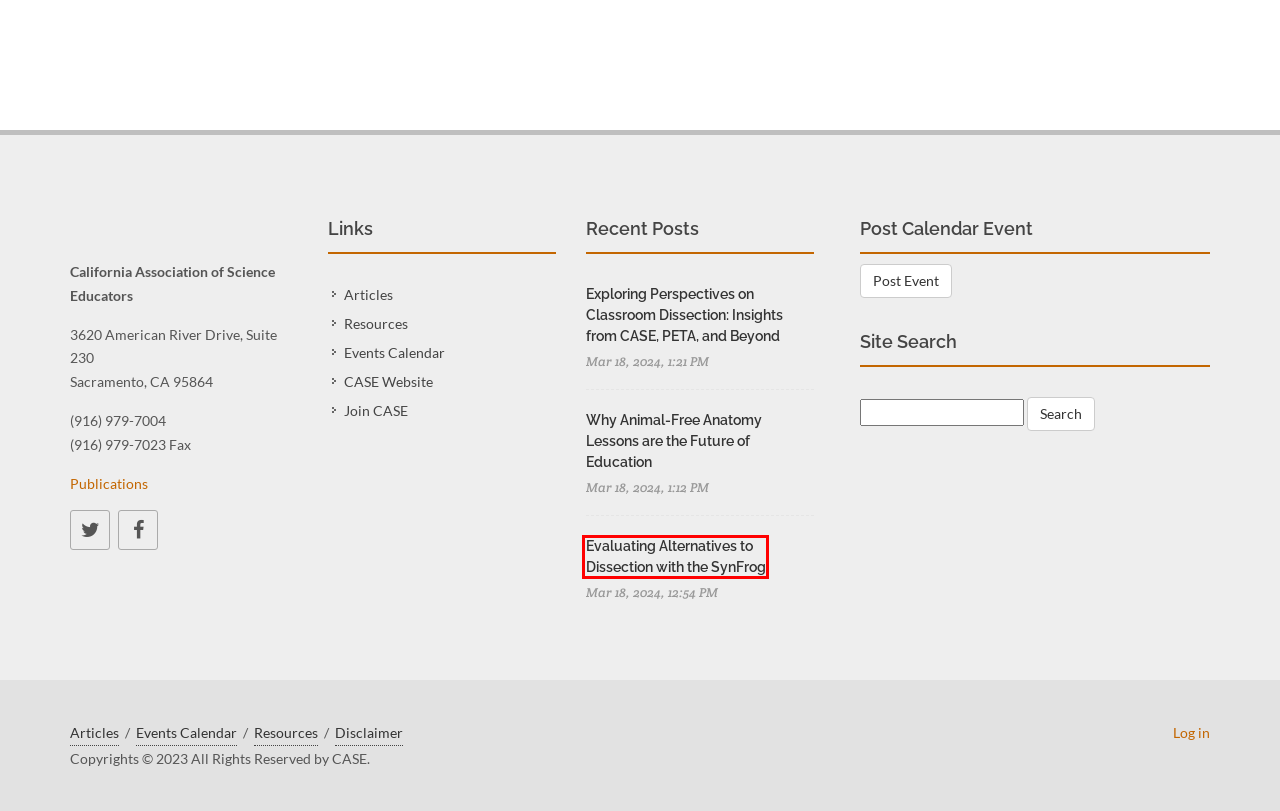Examine the screenshot of the webpage, which has a red bounding box around a UI element. Select the webpage description that best fits the new webpage after the element inside the red bounding box is clicked. Here are the choices:
A. Event Calendar
B. Science Education Conference :: Classroom Science
C. CCS Event Post :: Classroom Science
D. Login :: Classroom Science
E. President's Message :: Classroom Science
F. Why Animal-Free Anatomy Lessons are the Future of Education
G. :: Home
H. Evaluating Alternatives to Dissection with the SynFrog

H